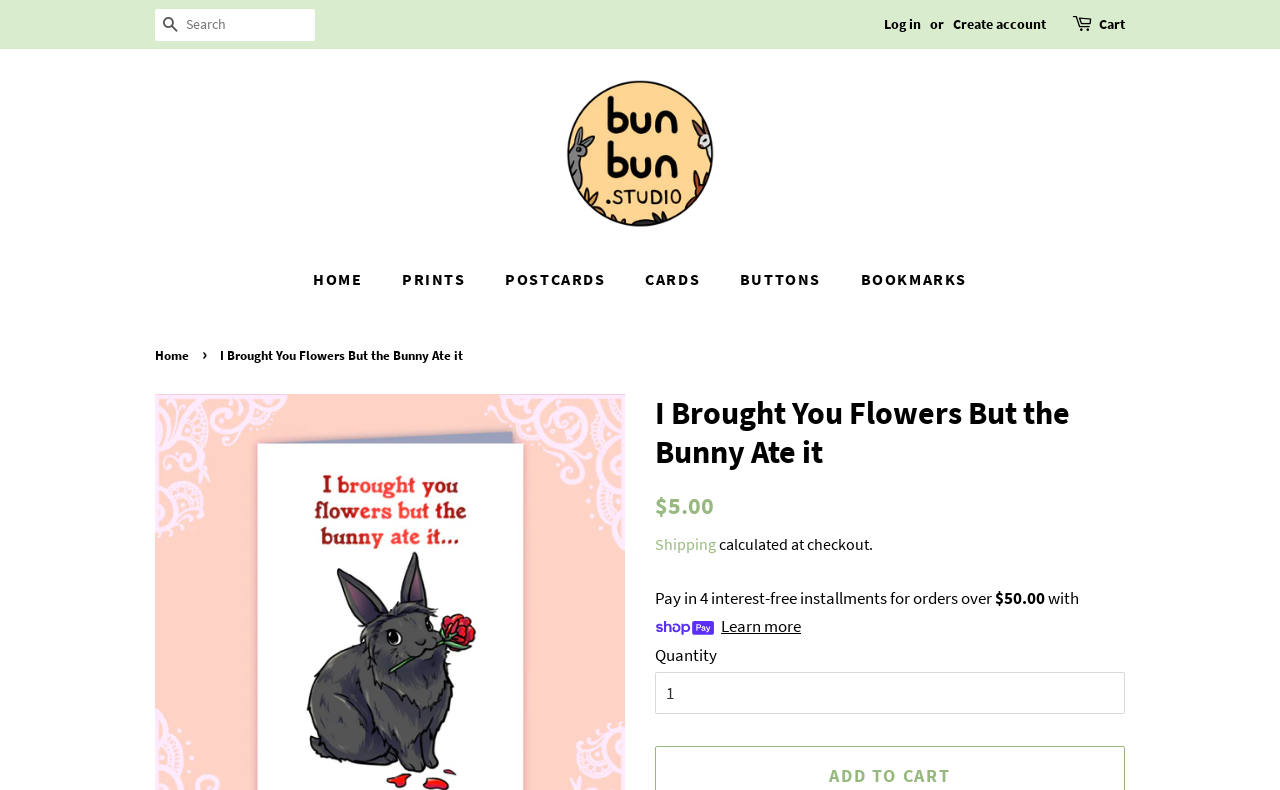Use one word or a short phrase to answer the question provided: 
What is the name of the studio?

Bun Bun Studio